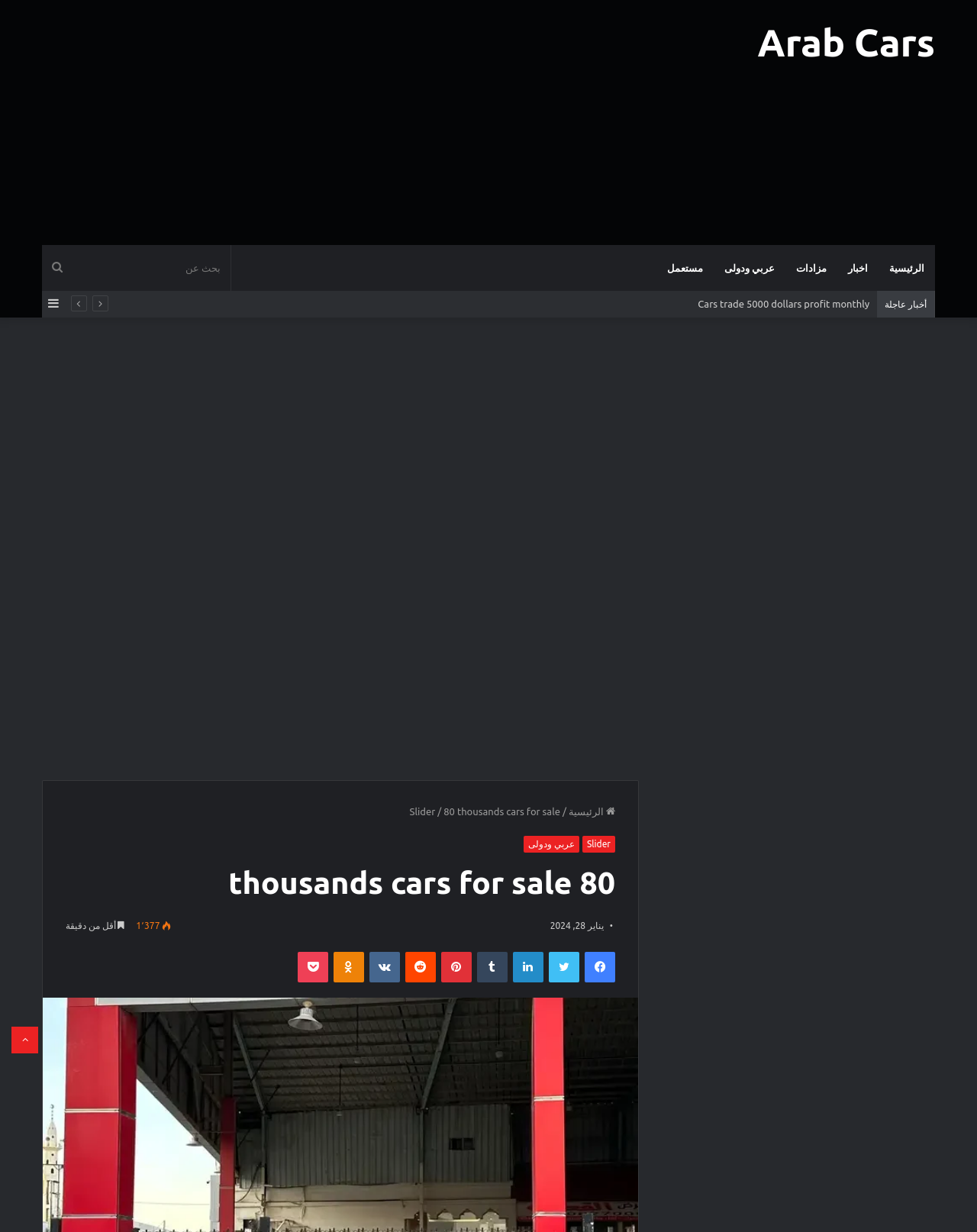Using the provided element description, identify the bounding box coordinates as (top-left x, top-left y, bottom-right x, bottom-right y). Ensure all values are between 0 and 1. Description: إضافة عمود جانبي

[0.043, 0.106, 0.066, 0.128]